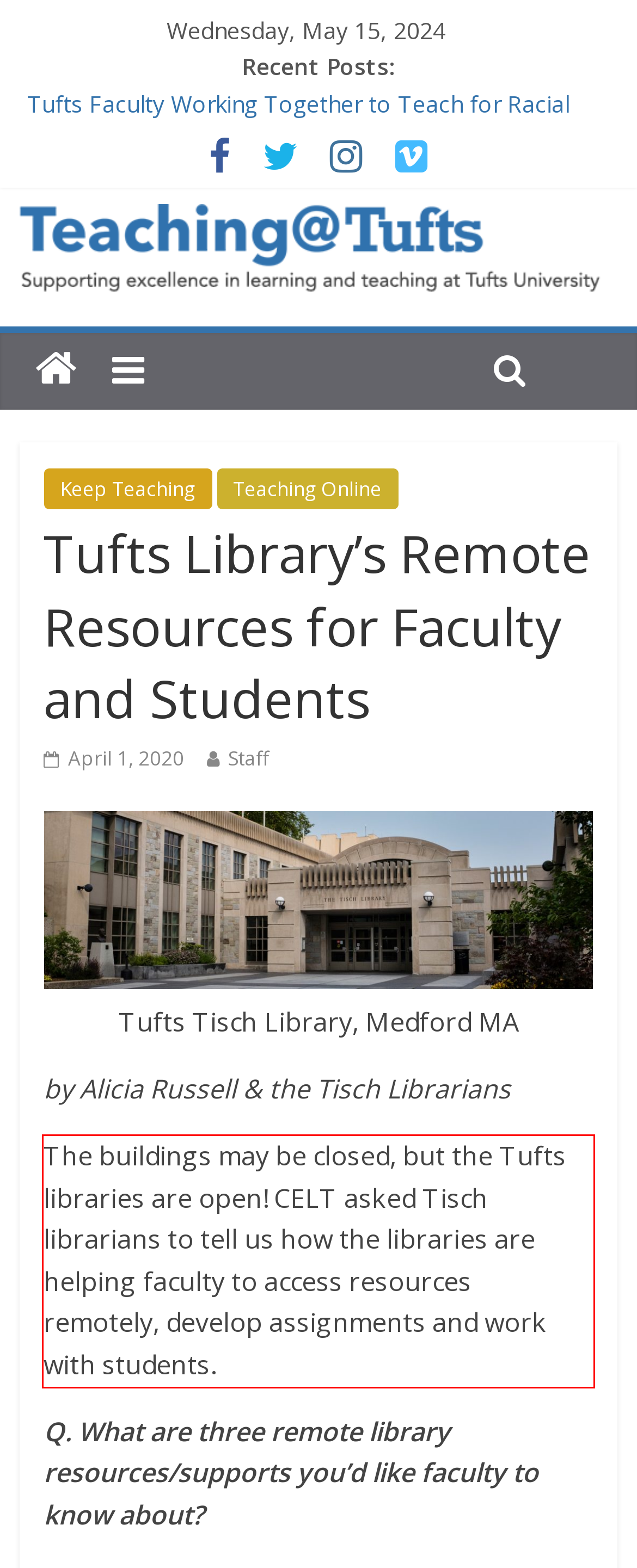Please take the screenshot of the webpage, find the red bounding box, and generate the text content that is within this red bounding box.

The buildings may be closed, but the Tufts libraries are open! CELT asked Tisch librarians to tell us how the libraries are helping faculty to access resources remotely, develop assignments and work with students.